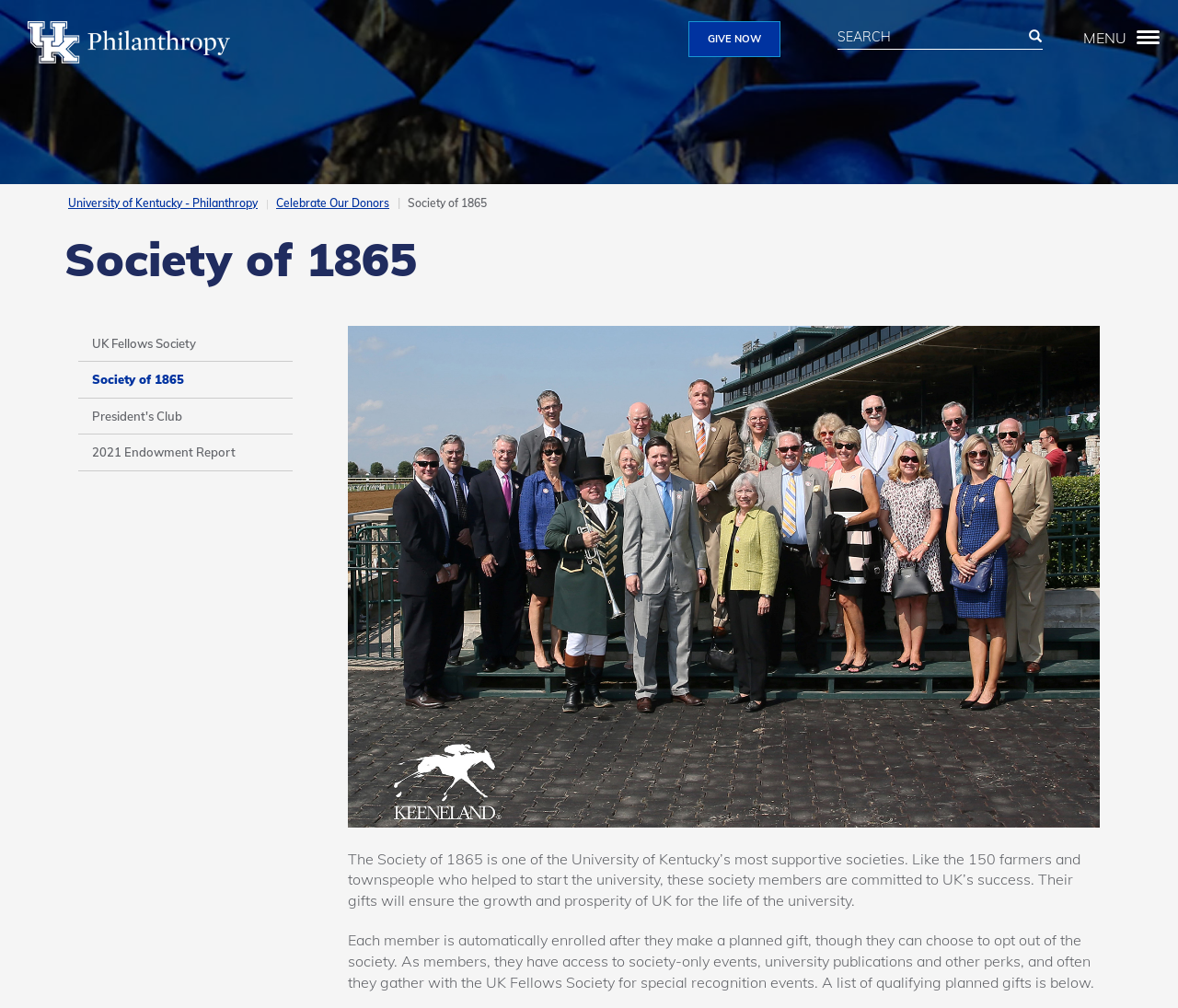Determine the bounding box coordinates of the clickable element to complete this instruction: "Go to the 'Home' page". Provide the coordinates in the format of four float numbers between 0 and 1, [left, top, right, bottom].

[0.012, 0.007, 0.219, 0.077]